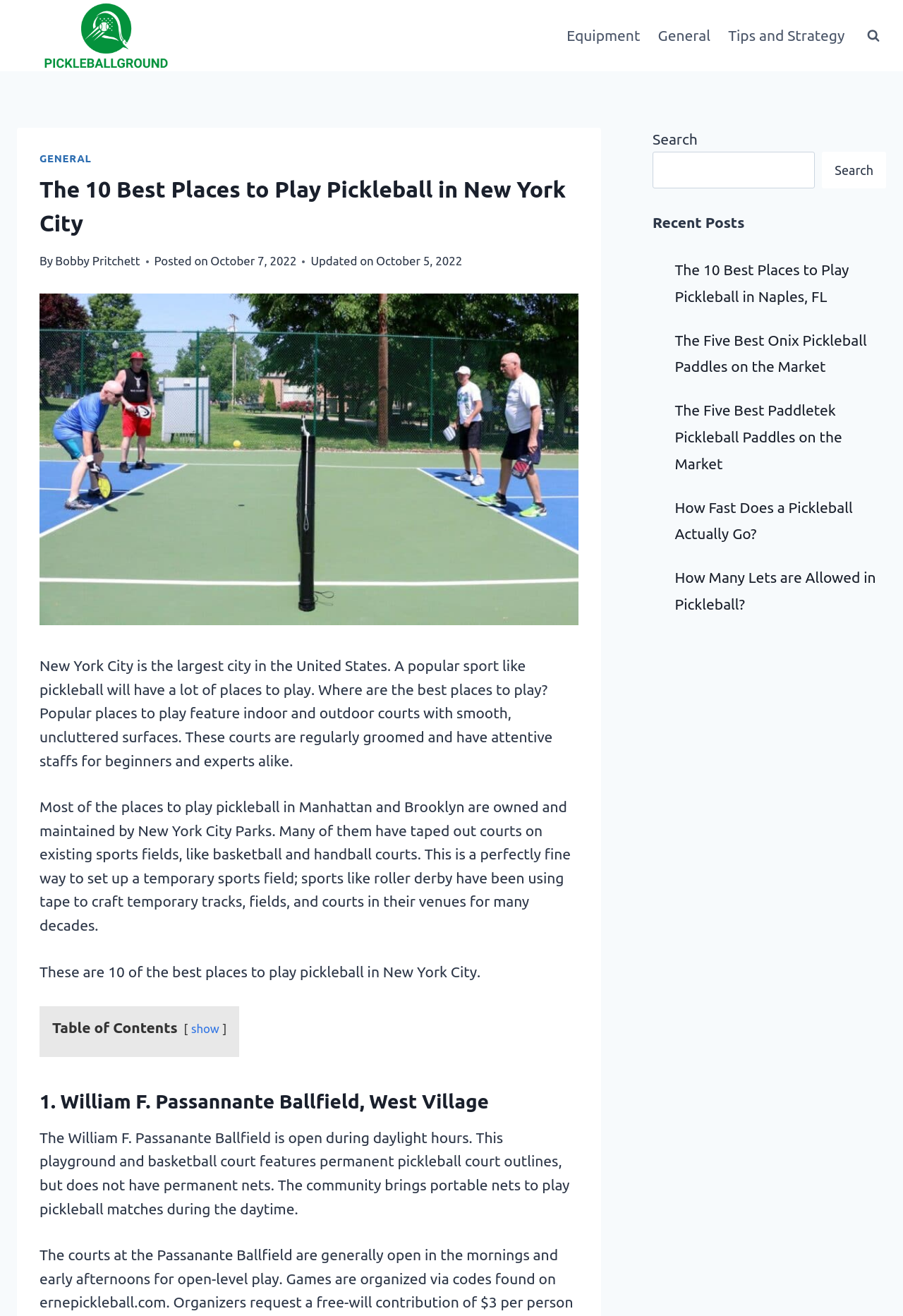Extract the heading text from the webpage.

The 10 Best Places to Play Pickleball in New York City